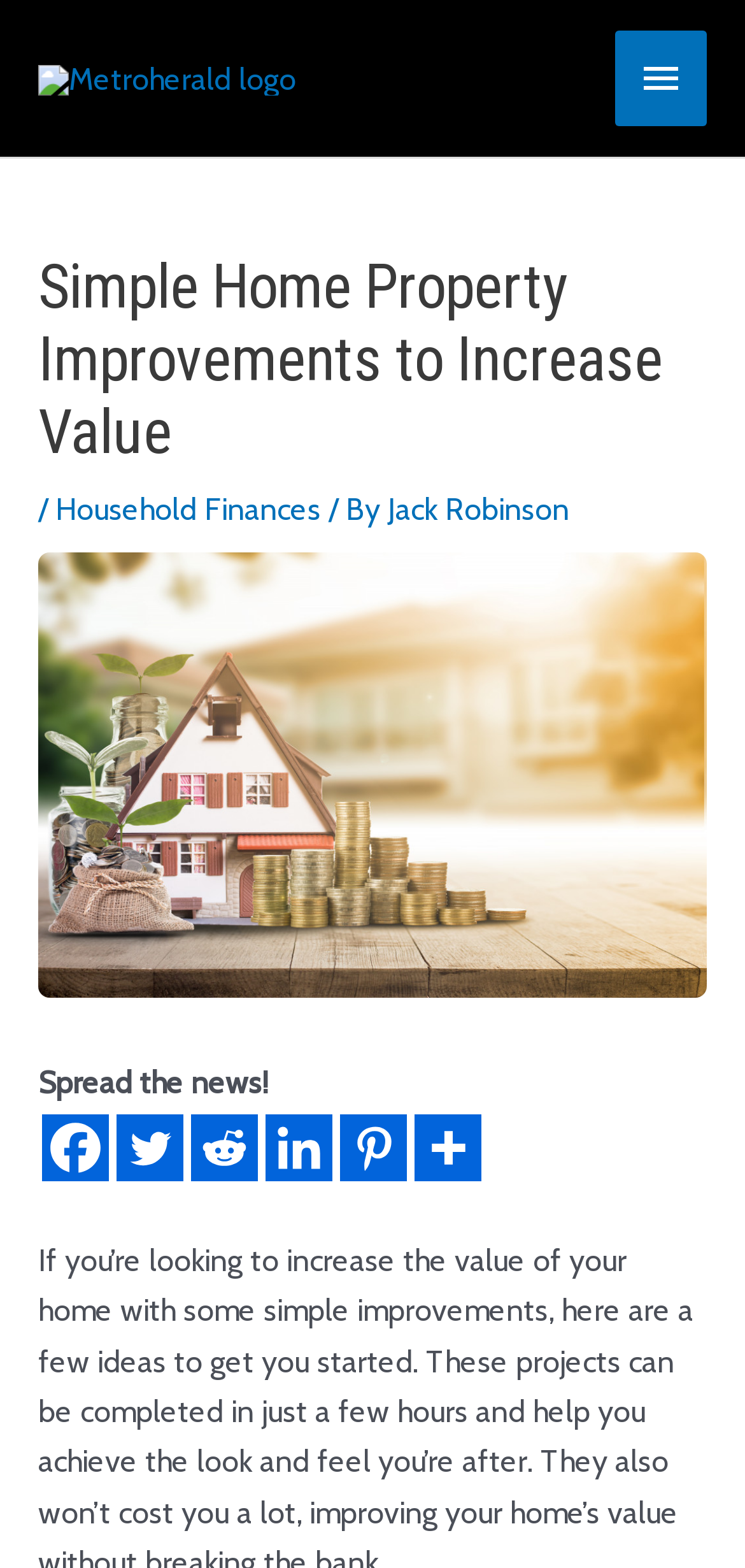Using the given element description, provide the bounding box coordinates (top-left x, top-left y, bottom-right x, bottom-right y) for the corresponding UI element in the screenshot: Government Website Open Information Announcement

None